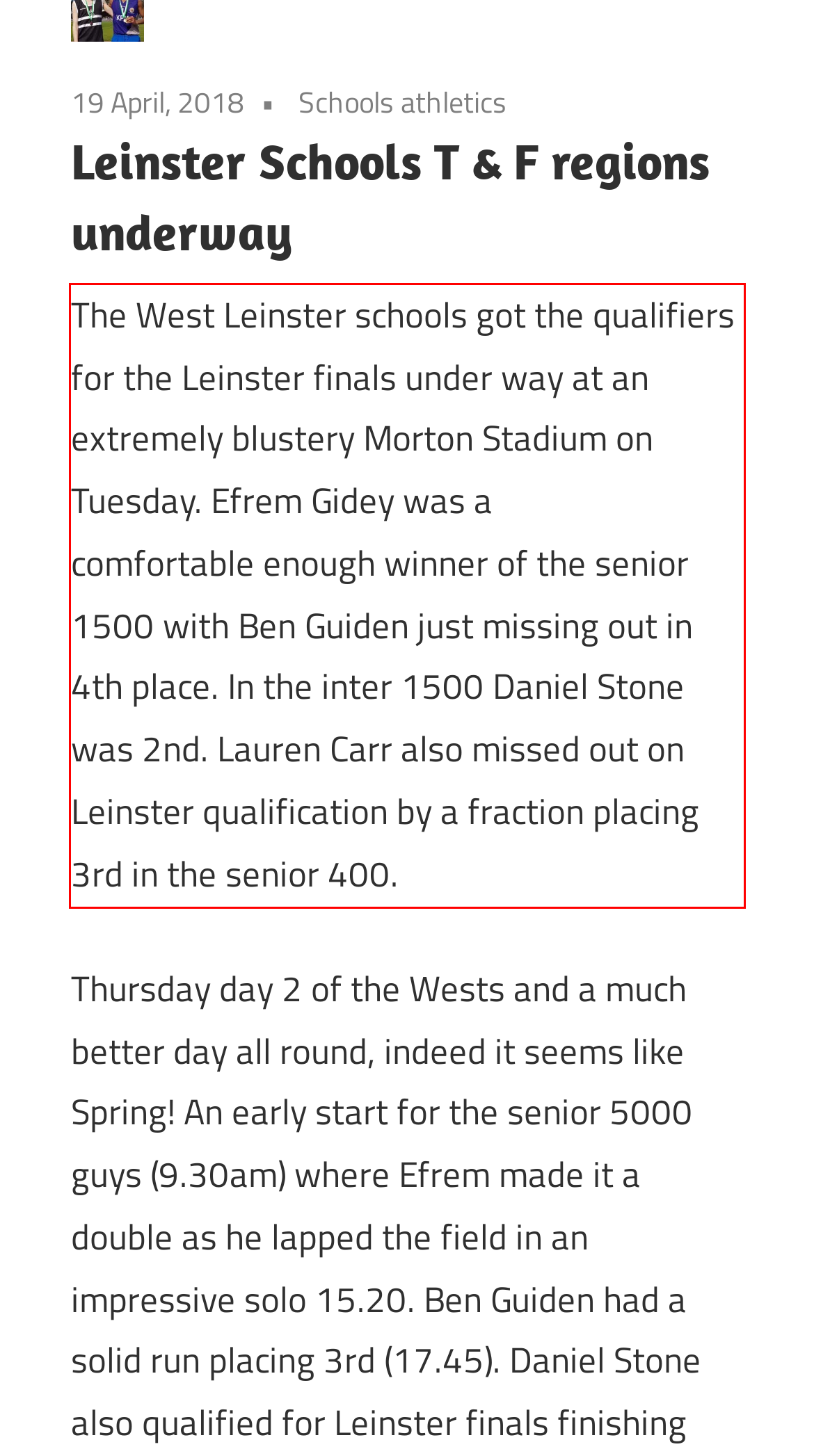Examine the webpage screenshot, find the red bounding box, and extract the text content within this marked area.

The West Leinster schools got the qualifiers for the Leinster finals under way at an extremely blustery Morton Stadium on Tuesday. Efrem Gidey was a comfortable enough winner of the senior 1500 with Ben Guiden just missing out in 4th place. In the inter 1500 Daniel Stone was 2nd. Lauren Carr also missed out on Leinster qualification by a fraction placing 3rd in the senior 400.